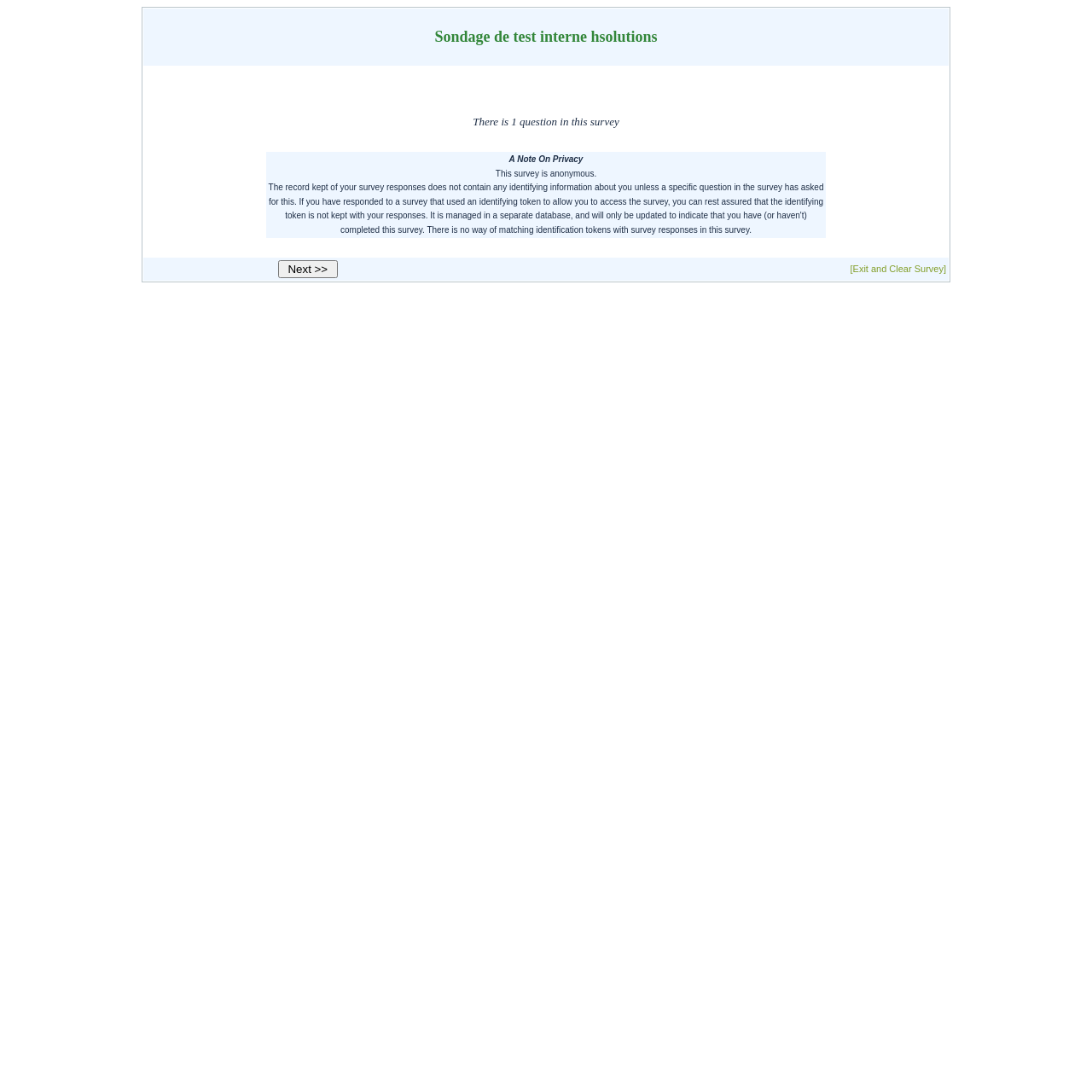Identify the bounding box of the HTML element described here: "name="move2" value="Next >>"". Provide the coordinates as four float numbers between 0 and 1: [left, top, right, bottom].

[0.255, 0.238, 0.309, 0.254]